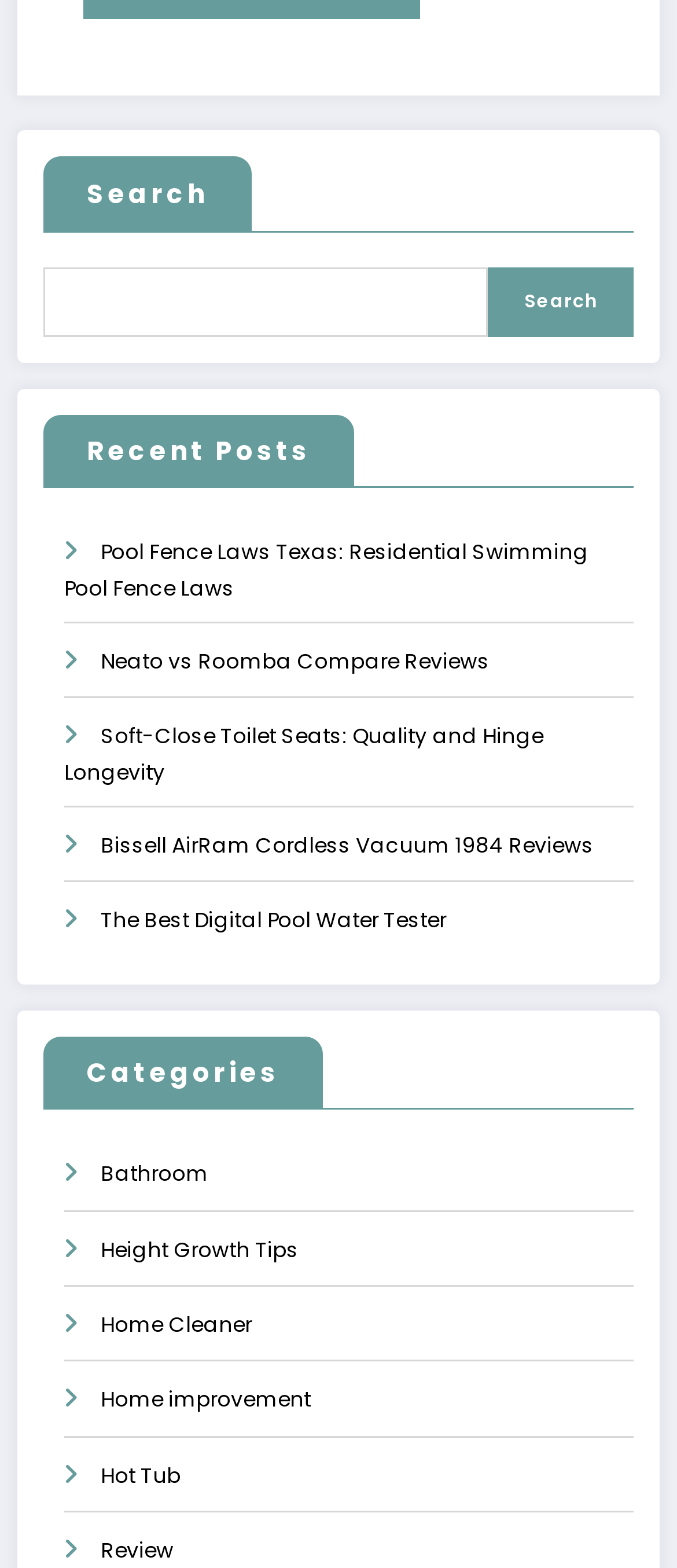Please provide a comprehensive answer to the question below using the information from the image: What is the category of the link 'Soft-Close Toilet Seats: Quality and Hinge Longevity'?

The link 'Soft-Close Toilet Seats: Quality and Hinge Longevity' is listed under the 'Categories' section, and the category 'Bathroom' is listed nearby. Therefore, it can be inferred that the category of this link is 'Bathroom'.